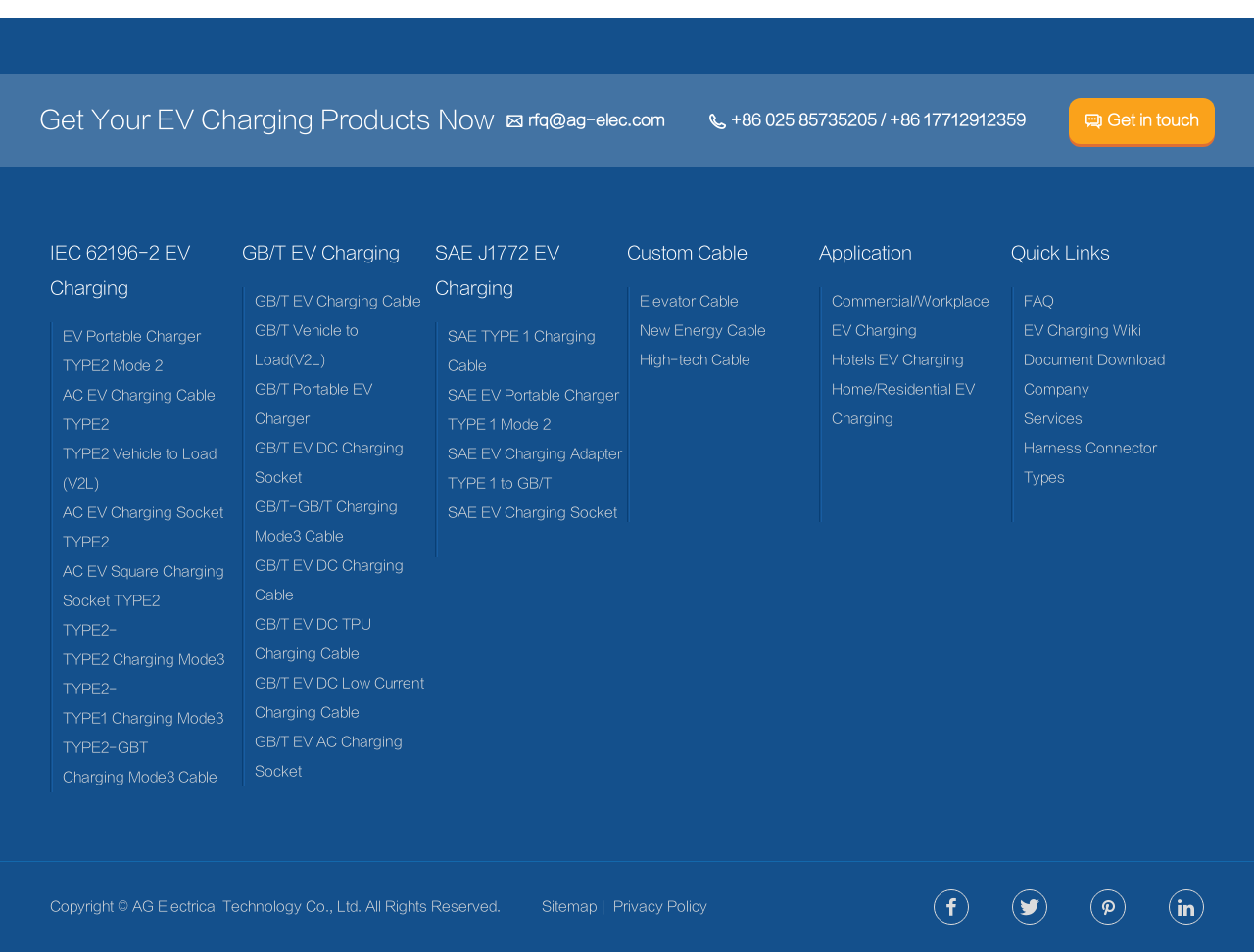Identify the bounding box coordinates of the area you need to click to perform the following instruction: "Check the Sitemap".

[0.432, 0.944, 0.48, 0.961]